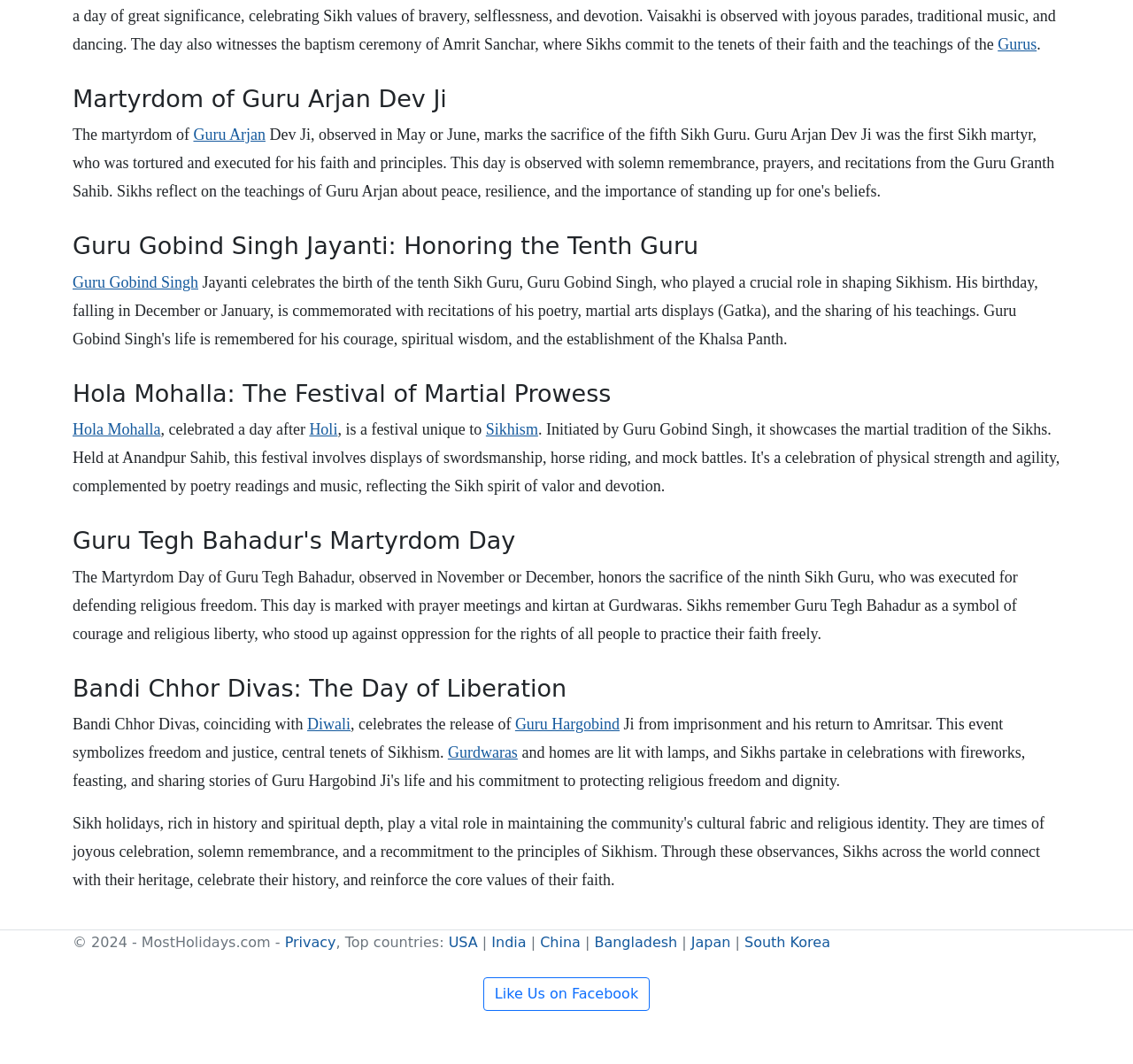Respond to the question below with a single word or phrase:
What is the name of the first Guru mentioned?

Guru Arjan